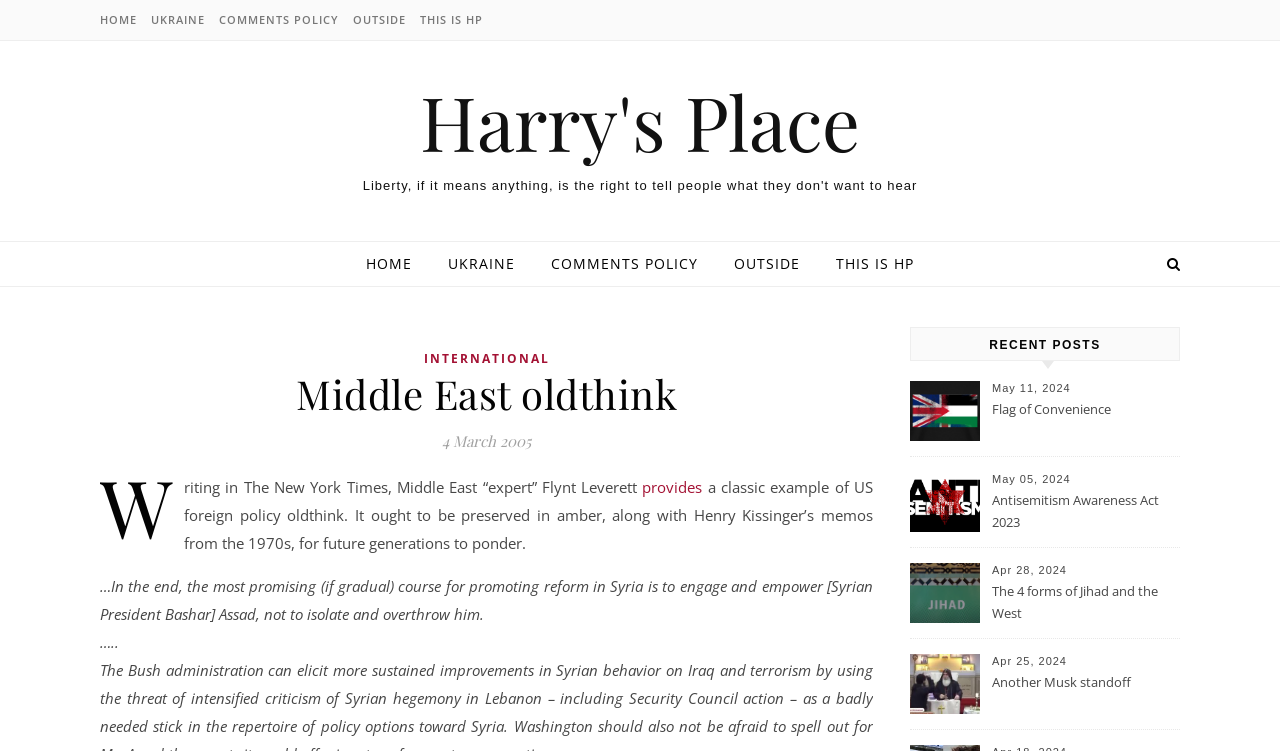For the element described, predict the bounding box coordinates as (top-left x, top-left y, bottom-right x, bottom-right y). All values should be between 0 and 1. Element description: OUTSIDE

[0.561, 0.322, 0.638, 0.381]